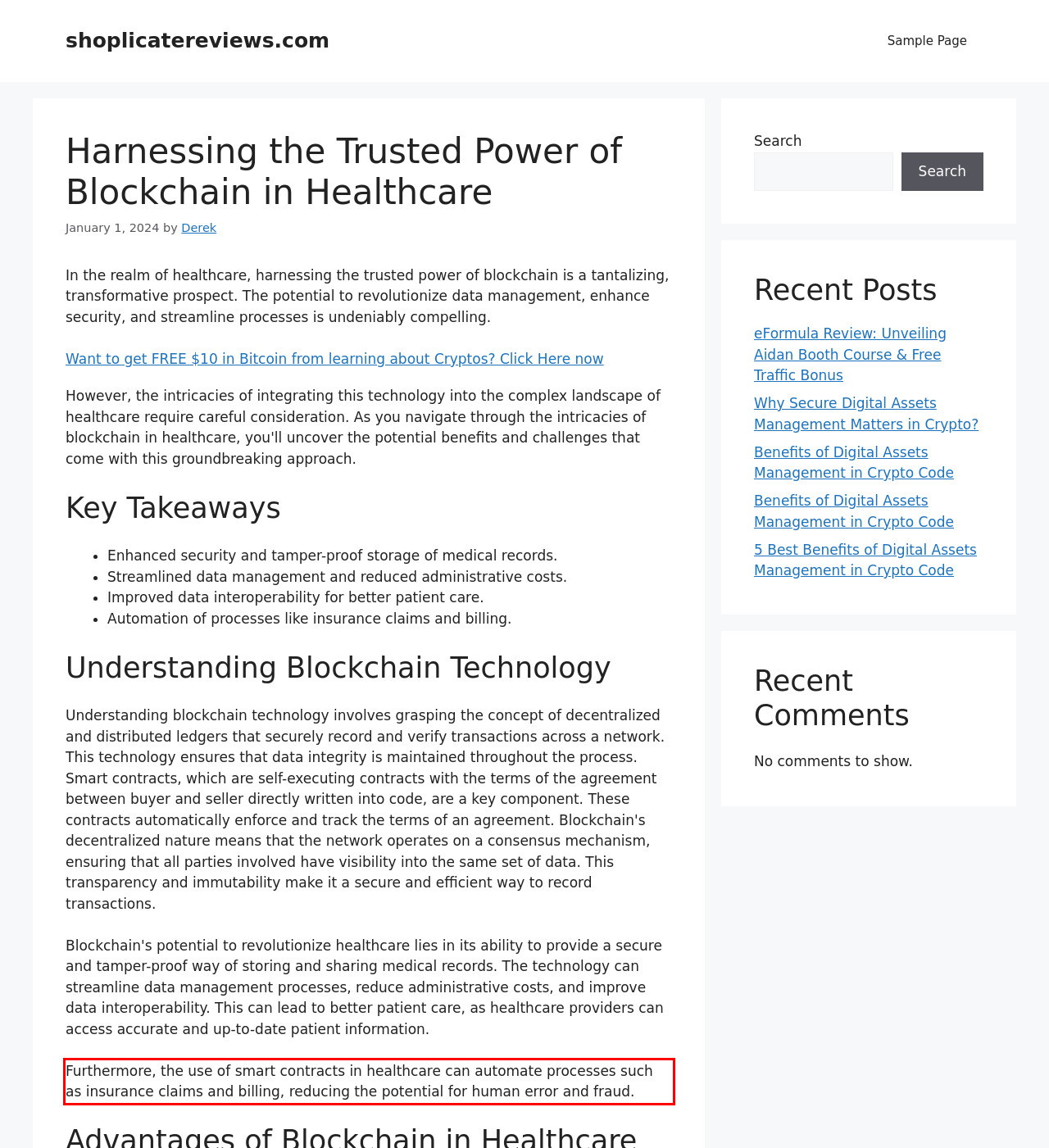Within the provided webpage screenshot, find the red rectangle bounding box and perform OCR to obtain the text content.

Furthermore, the use of smart contracts in healthcare can automate processes such as insurance claims and billing, reducing the potential for human error and fraud.